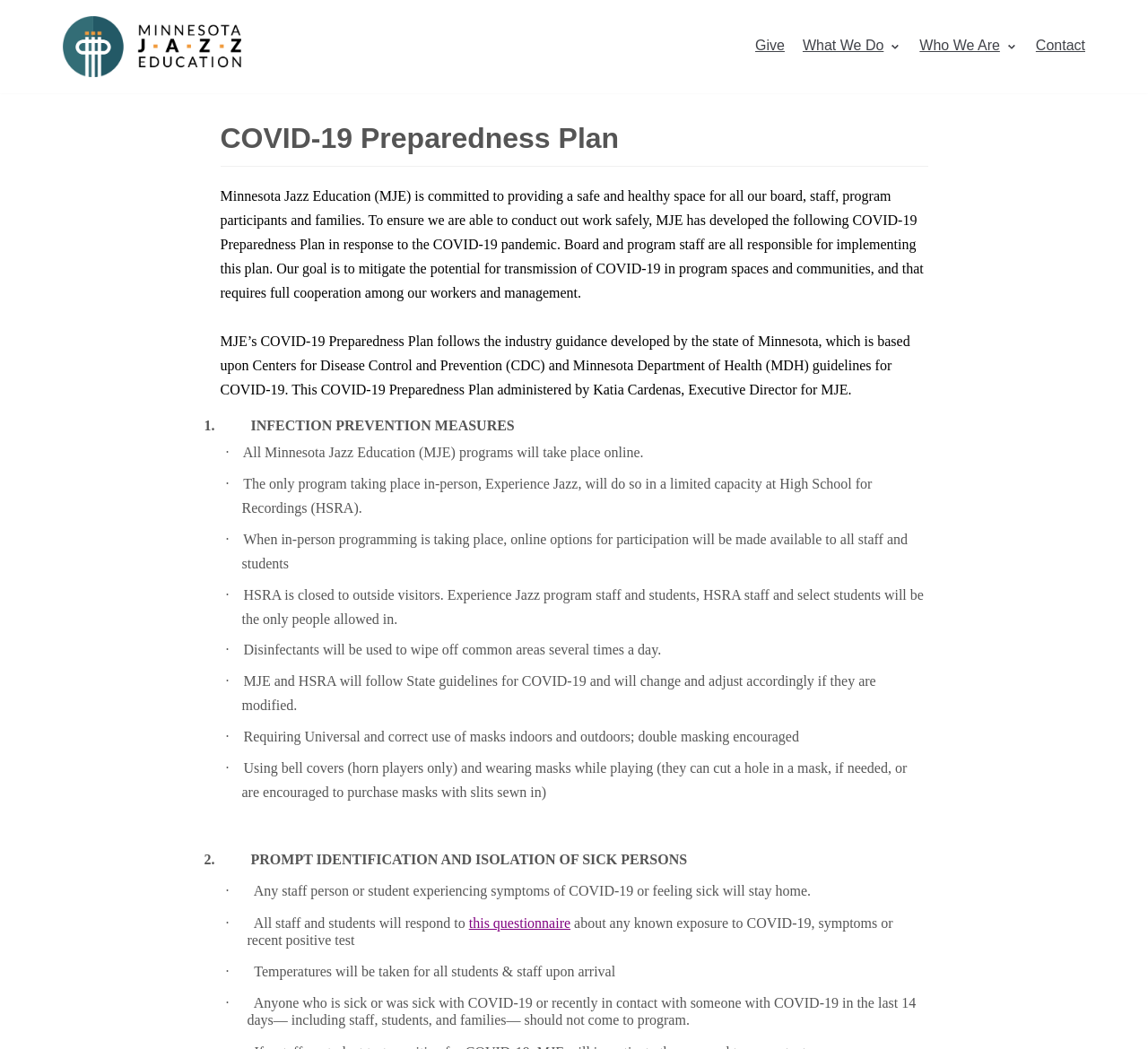Articulate a detailed summary of the webpage's content and design.

The webpage is about the COVID-19 Preparedness Plan of Minnesota Jazz Education. At the top, there is a link to "Skip to content" and the organization's name "Minnesota Jazz Education" is displayed prominently. A navigation menu labeled "Primary Menu" is located on the right side, containing links to "Give", "What We Do", "Who We Are", and "Contact".

Below the navigation menu, a heading "COVID-19 Preparedness Plan" is displayed, followed by a paragraph of text explaining the organization's commitment to providing a safe and healthy space for all participants. The text also mentions that the plan is administered by the Executive Director, Katia Cardenas.

The main content of the page is divided into sections, with headings and bullet points outlining the infection prevention measures and prompt identification and isolation of sick persons. The measures include taking programs online, limiting in-person programming, providing online options for participation, and implementing disinfection and mask-wearing protocols.

There are 14 sections of text, each describing a specific measure or protocol, such as requiring universal and correct use of masks, using bell covers for horn players, and taking temperatures upon arrival. The text also mentions that anyone experiencing symptoms of COVID-19 or feeling sick will stay home and respond to a questionnaire about any known exposure to COVID-19.

Overall, the webpage provides a detailed outline of Minnesota Jazz Education's COVID-19 Preparedness Plan, with a focus on infection prevention and prompt identification and isolation of sick persons.